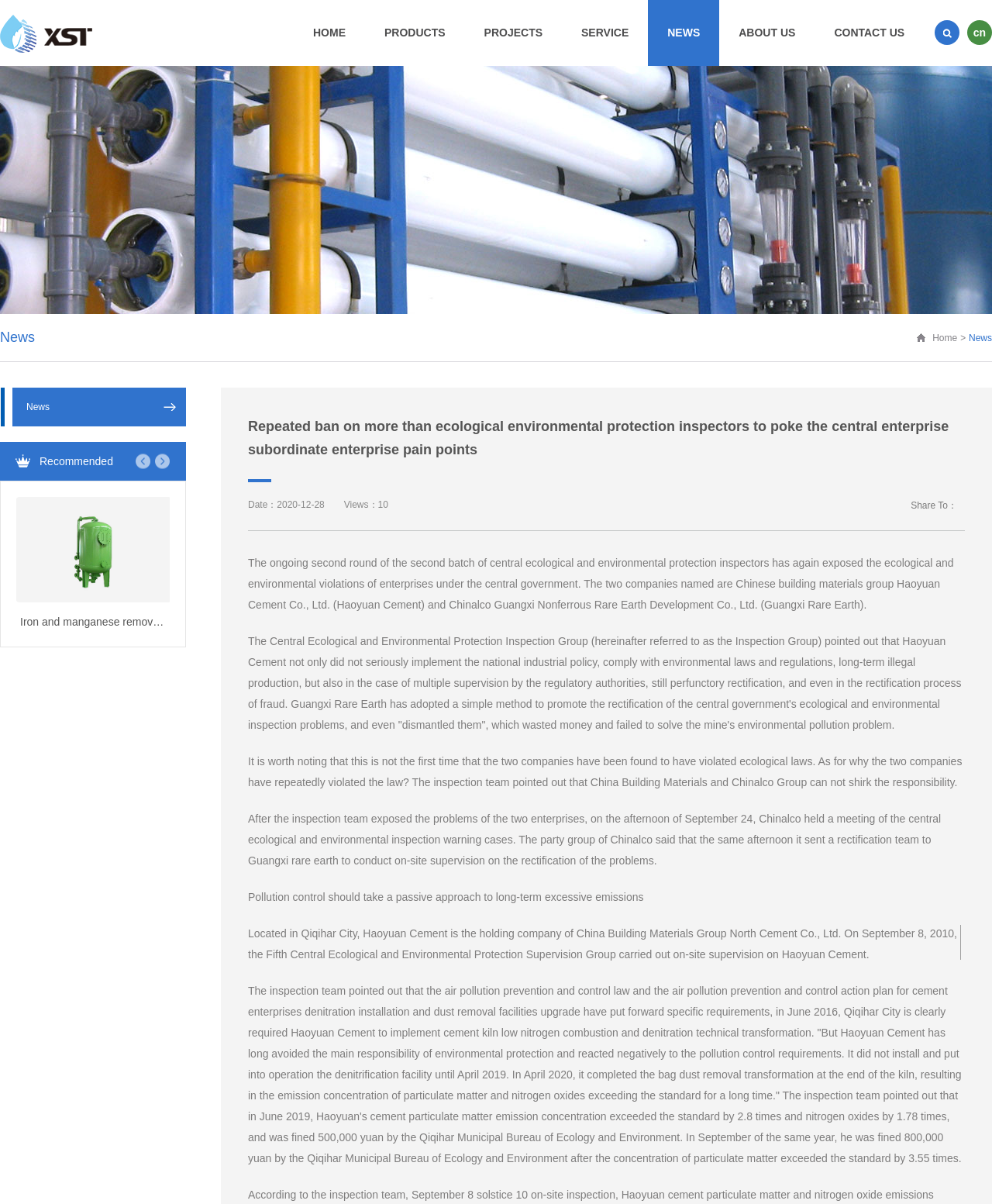Identify the bounding box coordinates for the element you need to click to achieve the following task: "Click NEWS". Provide the bounding box coordinates as four float numbers between 0 and 1, in the form [left, top, right, bottom].

[0.653, 0.0, 0.725, 0.055]